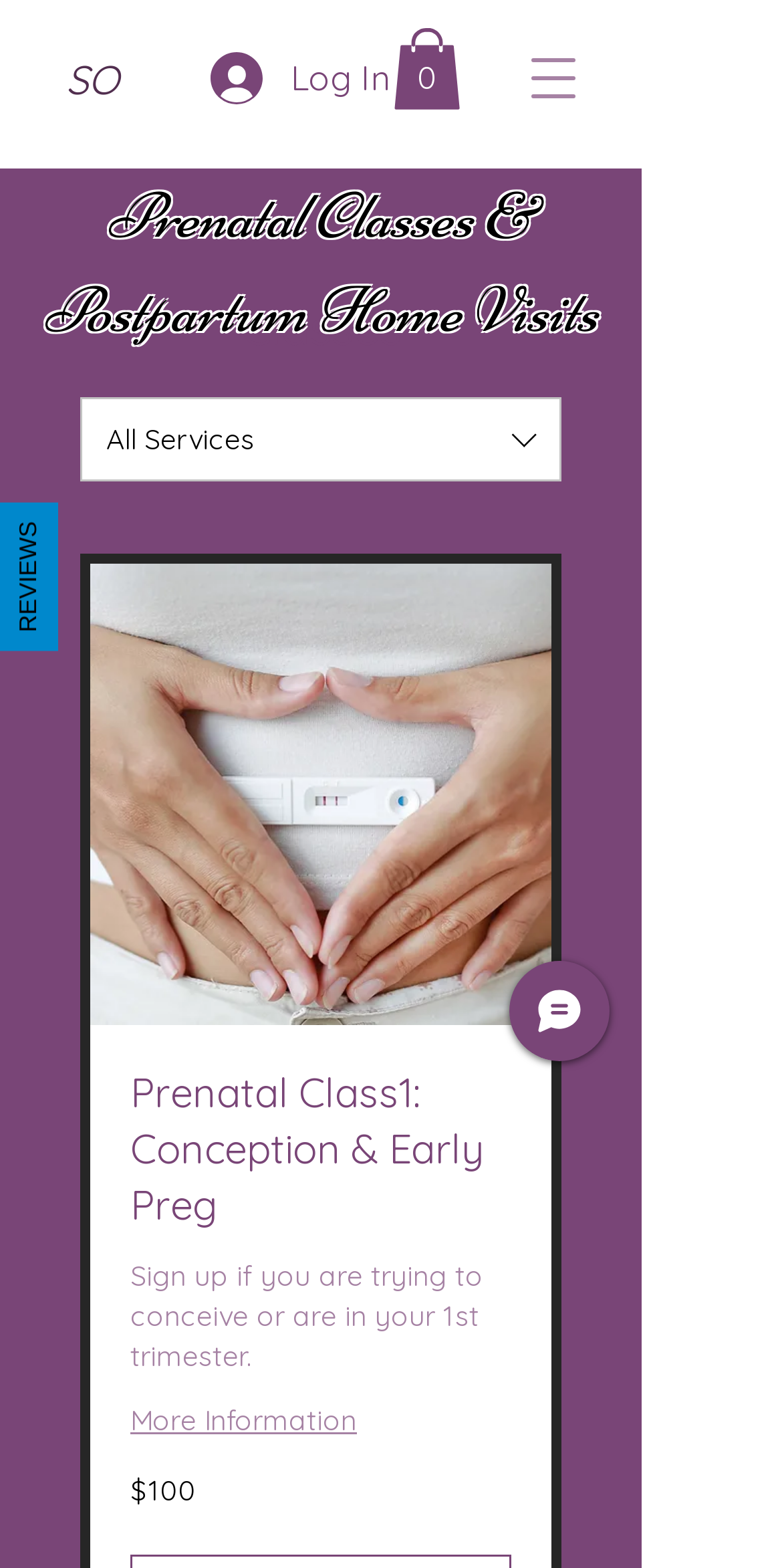Identify the bounding box coordinates for the UI element described as: "More Information".

[0.167, 0.894, 0.654, 0.919]